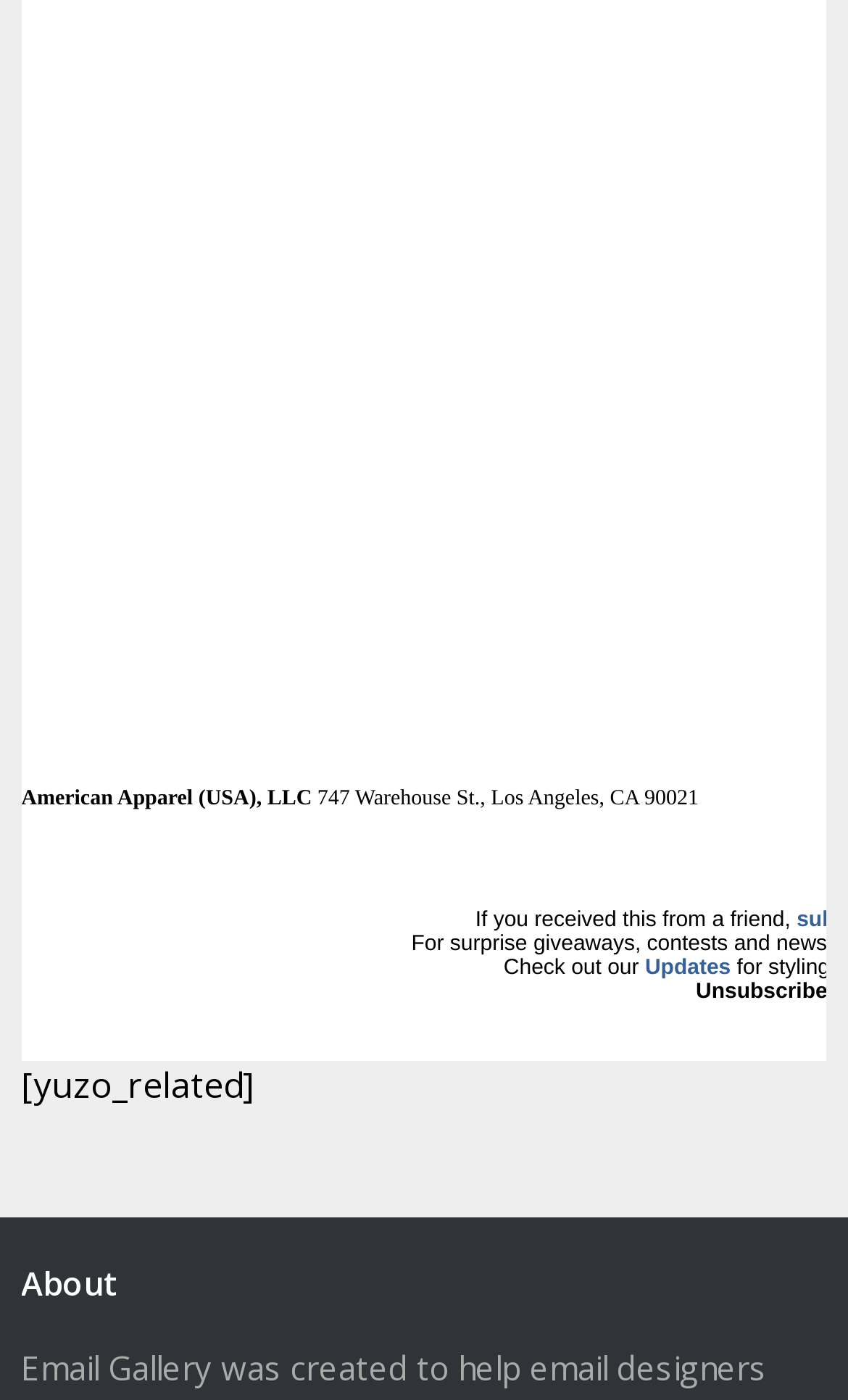Specify the bounding box coordinates for the region that must be clicked to perform the given instruction: "Click the 'more Infos & Privacy Policy' link".

None